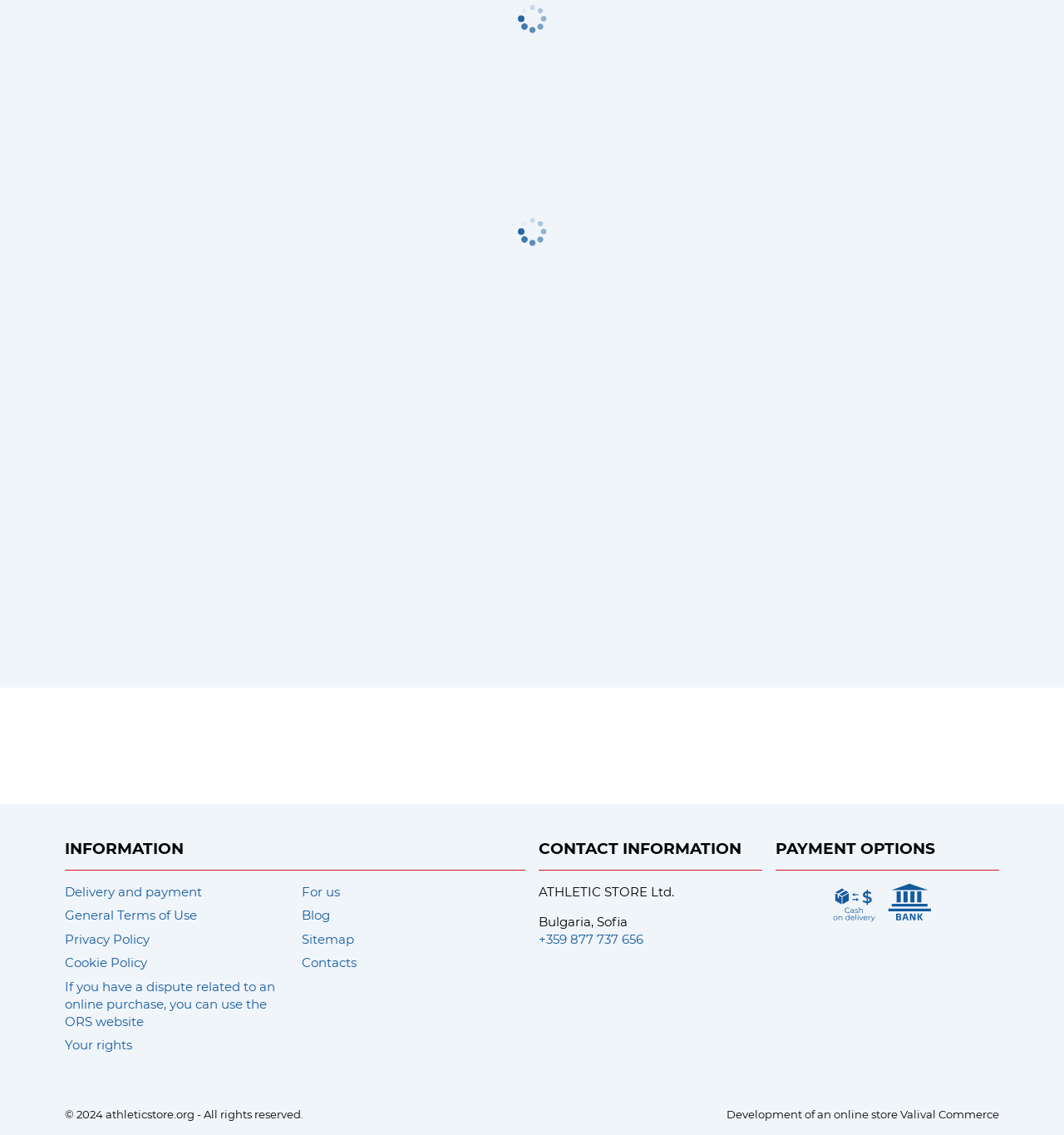Could you indicate the bounding box coordinates of the region to click in order to complete this instruction: "Visit the blog".

[0.284, 0.796, 0.31, 0.817]